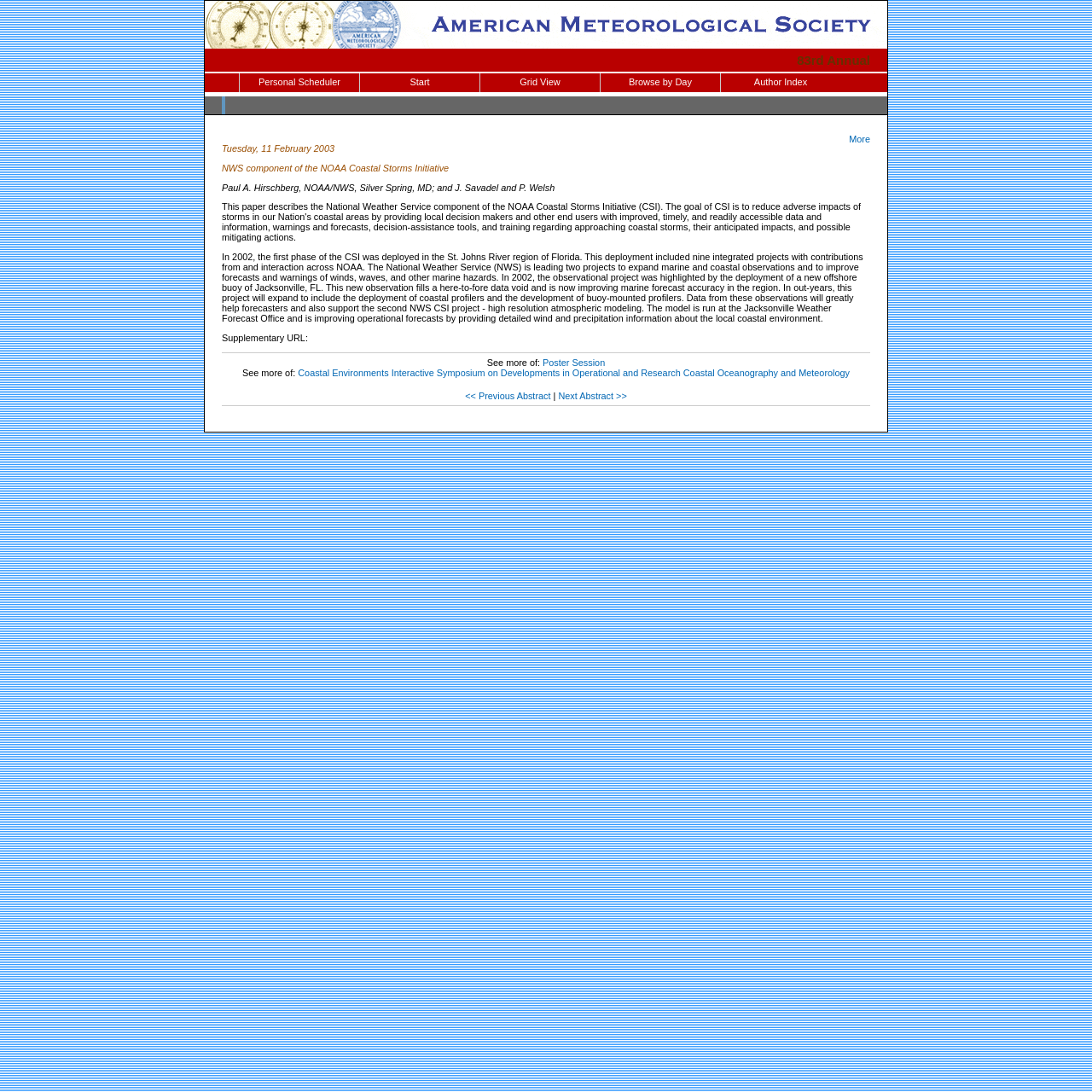Based on the element description, predict the bounding box coordinates (top-left x, top-left y, bottom-right x, bottom-right y) for the UI element in the screenshot: Browse by Day

[0.55, 0.067, 0.659, 0.084]